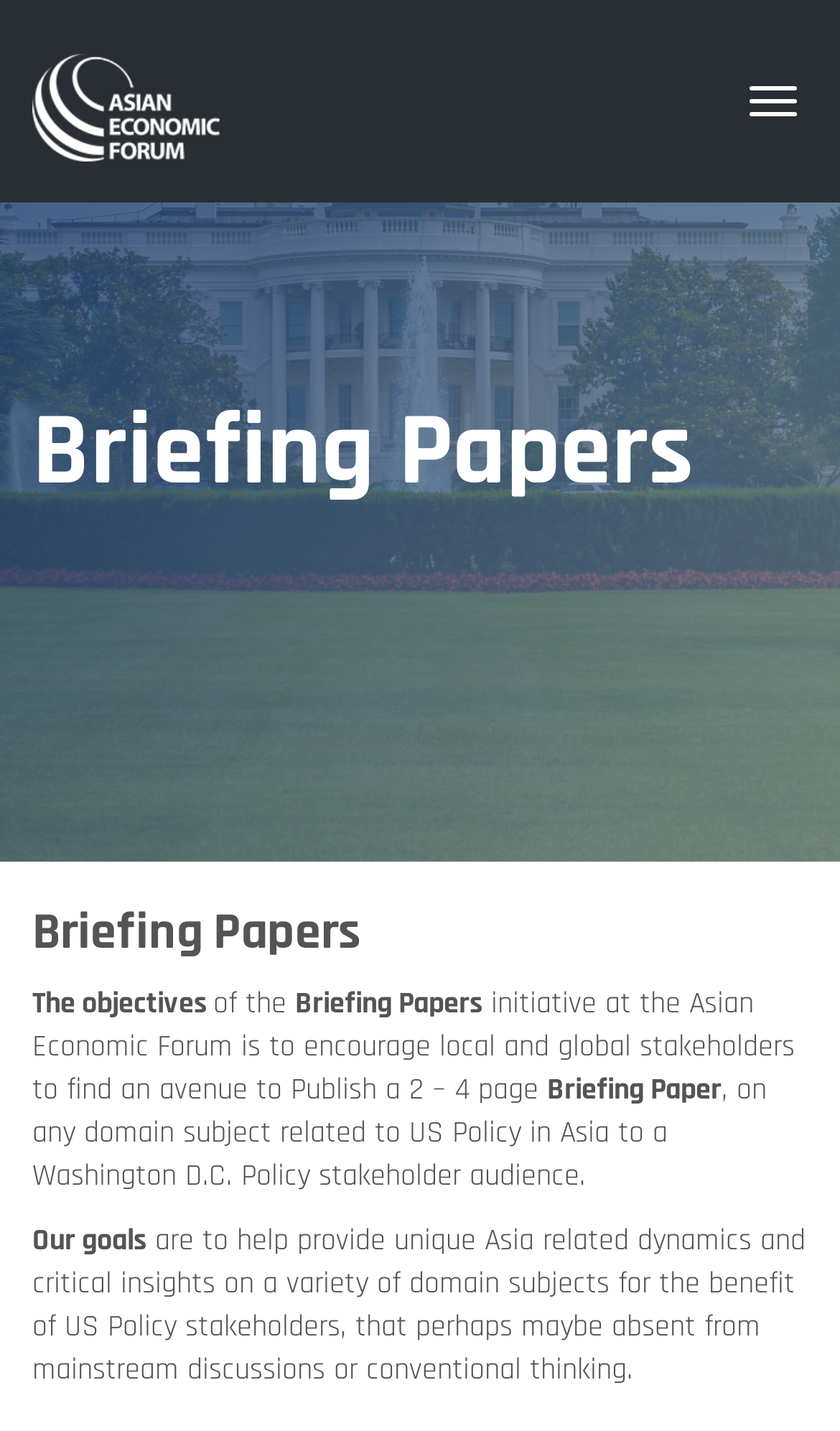What is the purpose of the Briefing Papers initiative? Examine the screenshot and reply using just one word or a brief phrase.

To publish papers on US Policy in Asia